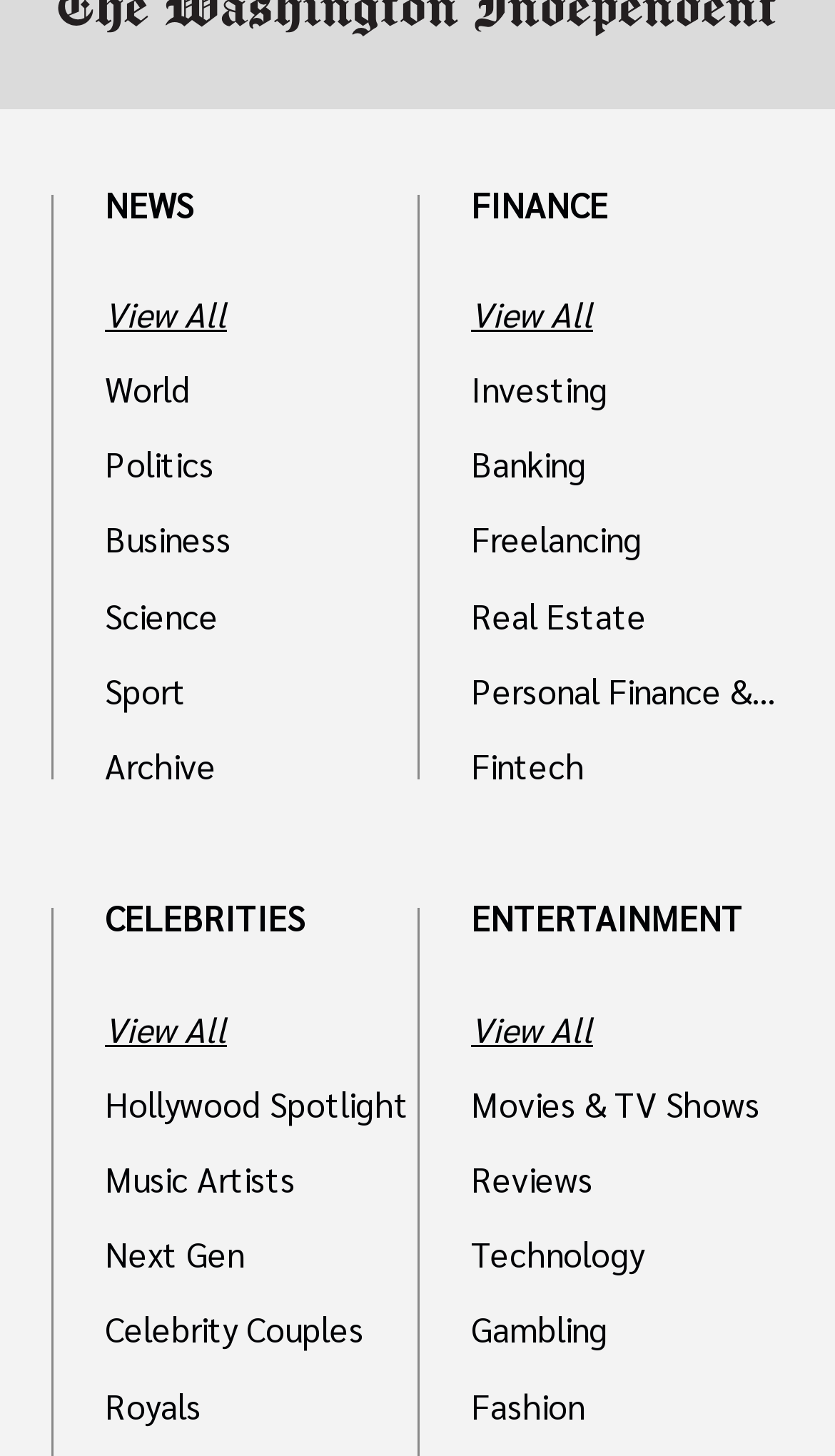What categories are available for news?
Refer to the image and provide a one-word or short phrase answer.

World, Politics, Business, Science, Sport, Archive